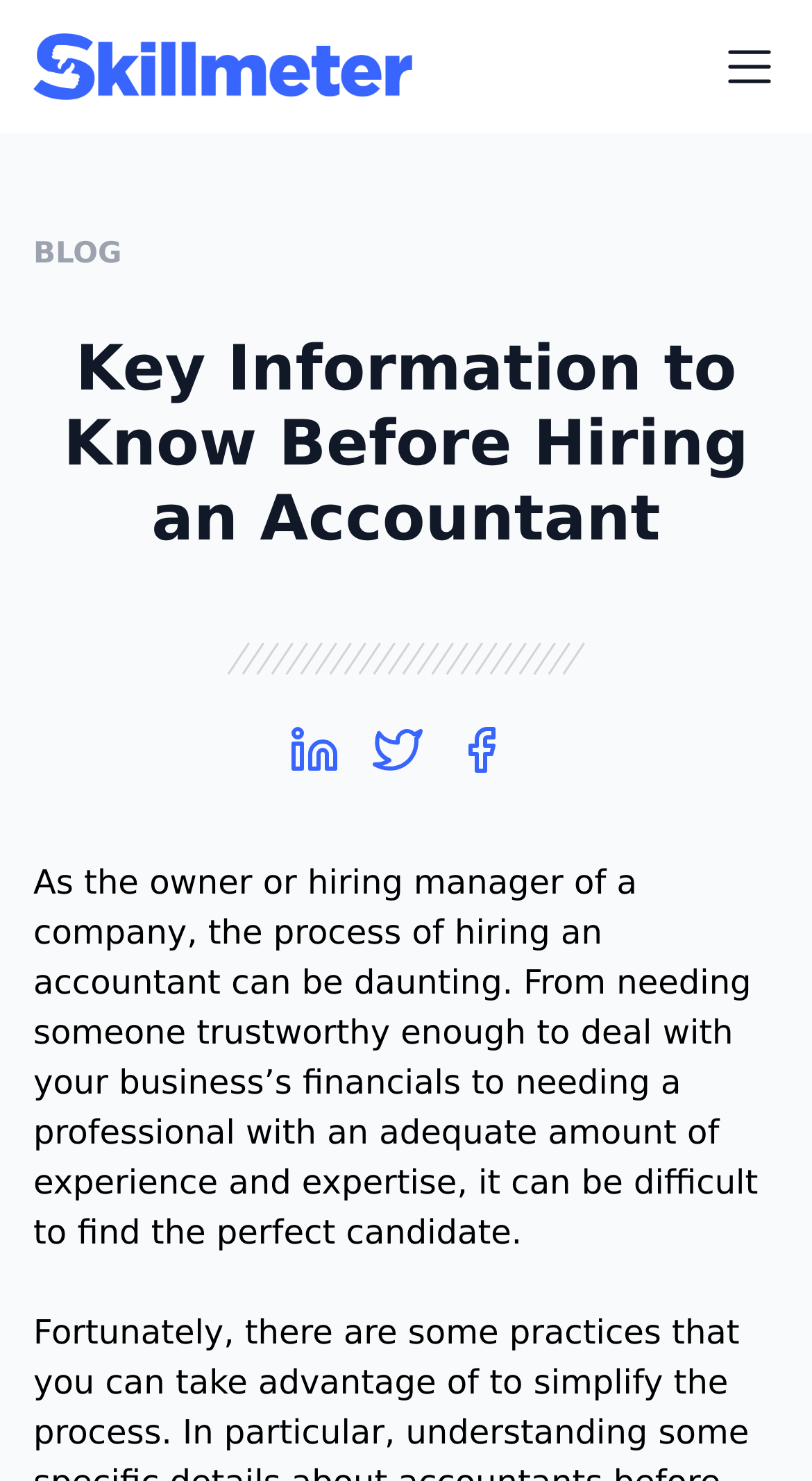Answer the question briefly using a single word or phrase: 
What is the company name mentioned on the webpage?

Skillmeter